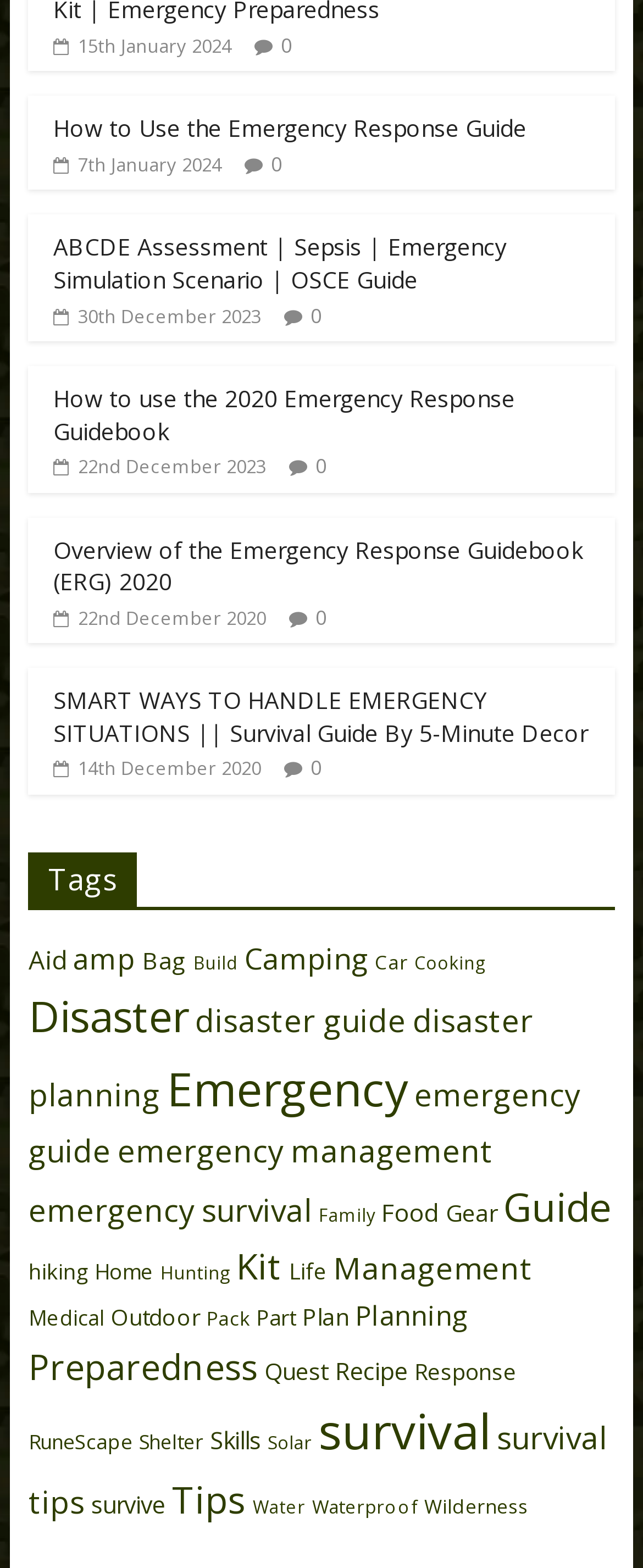Predict the bounding box coordinates for the UI element described as: "30th December 2023". The coordinates should be four float numbers between 0 and 1, presented as [left, top, right, bottom].

[0.083, 0.193, 0.406, 0.209]